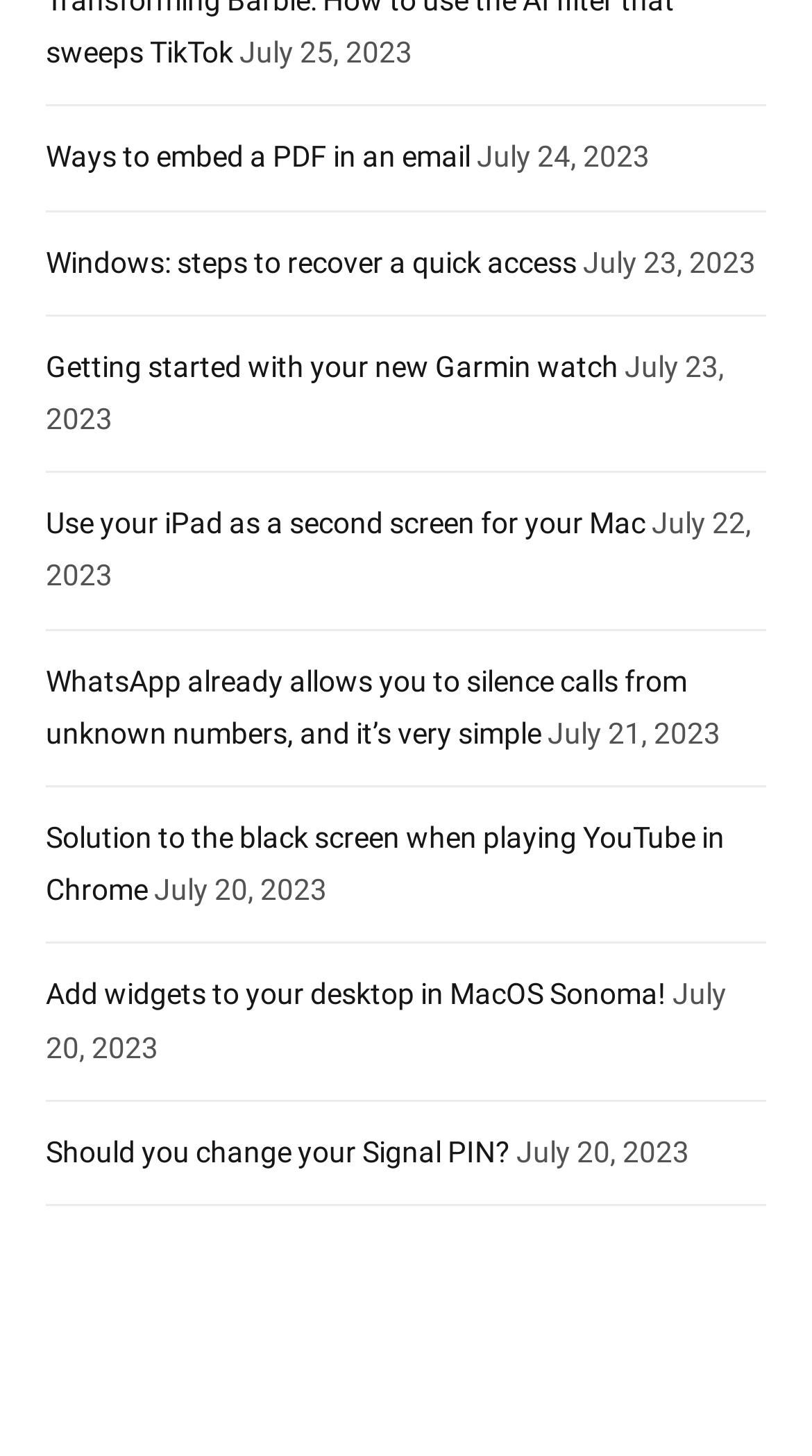What is the date of the article about using an iPad as a second screen for a Mac? Based on the image, give a response in one word or a short phrase.

July 23, 2023